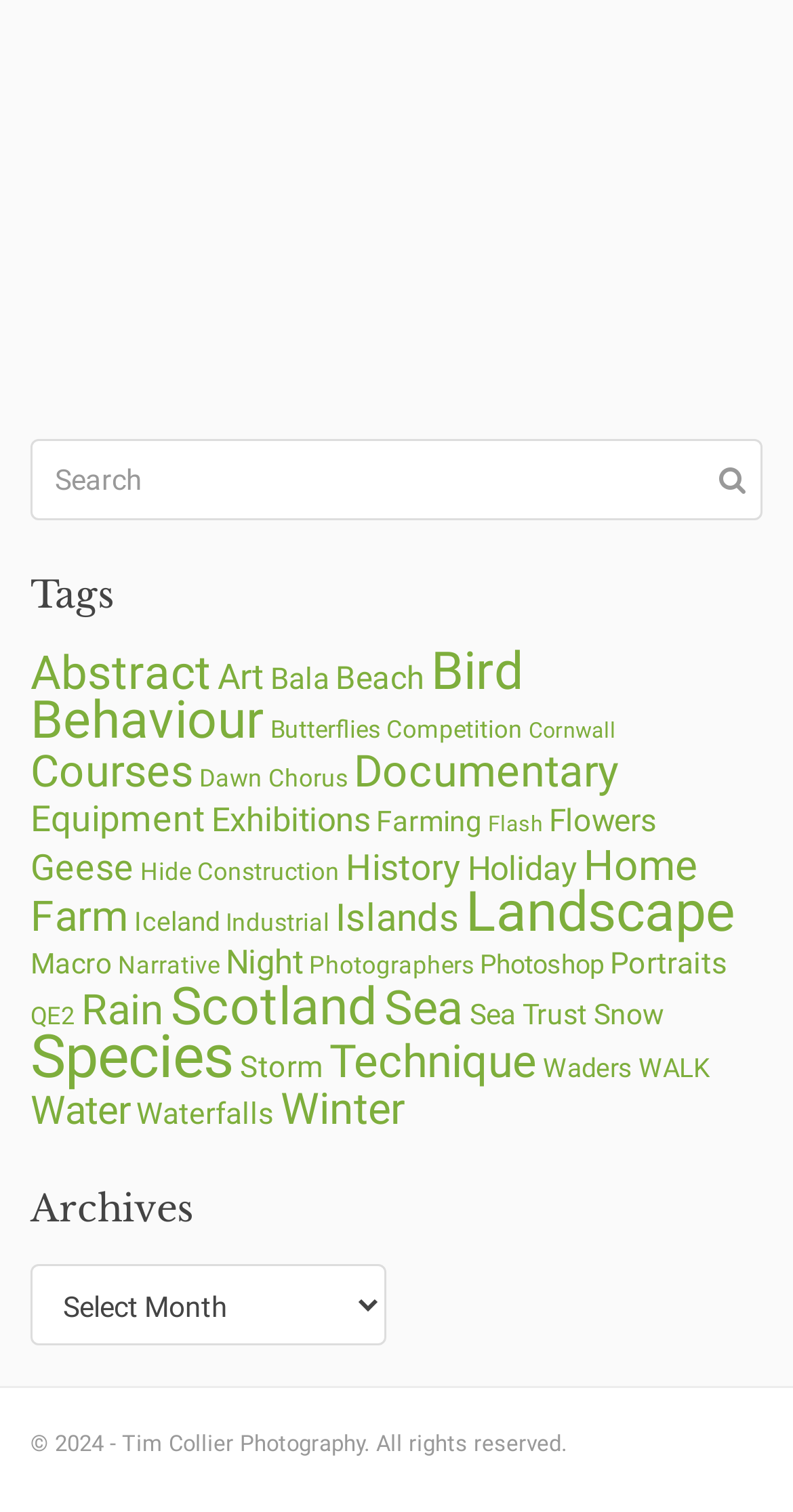Given the webpage screenshot, identify the bounding box of the UI element that matches this description: "QE2".

[0.038, 0.662, 0.095, 0.681]